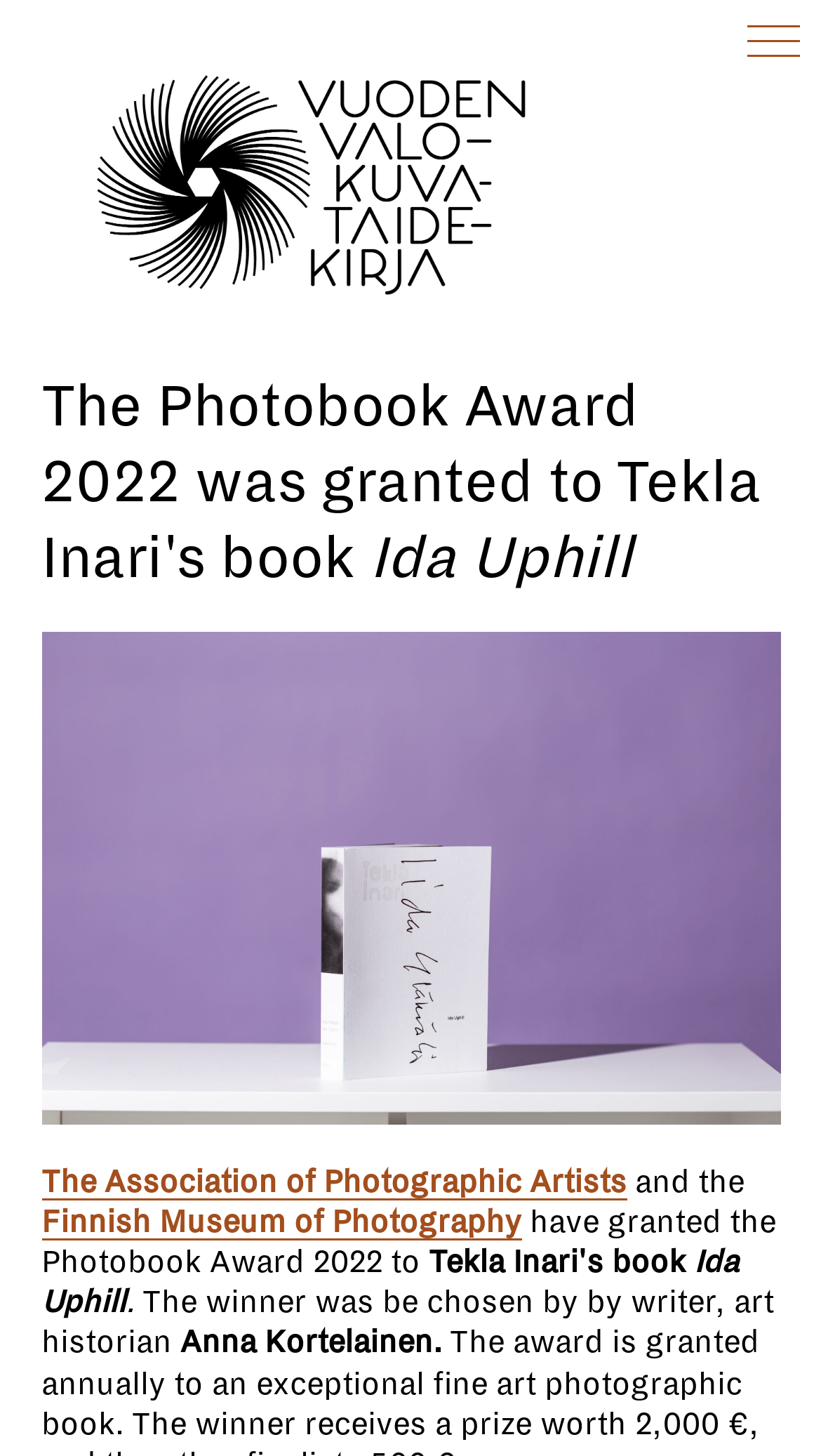What is the name of the competition mentioned on the webpage?
Please analyze the image and answer the question with as much detail as possible.

The webpage has a prominent link and image with the text 'Vuoden valokuvataidekirjakilpailu', which suggests that this is the name of the competition or award being discussed.